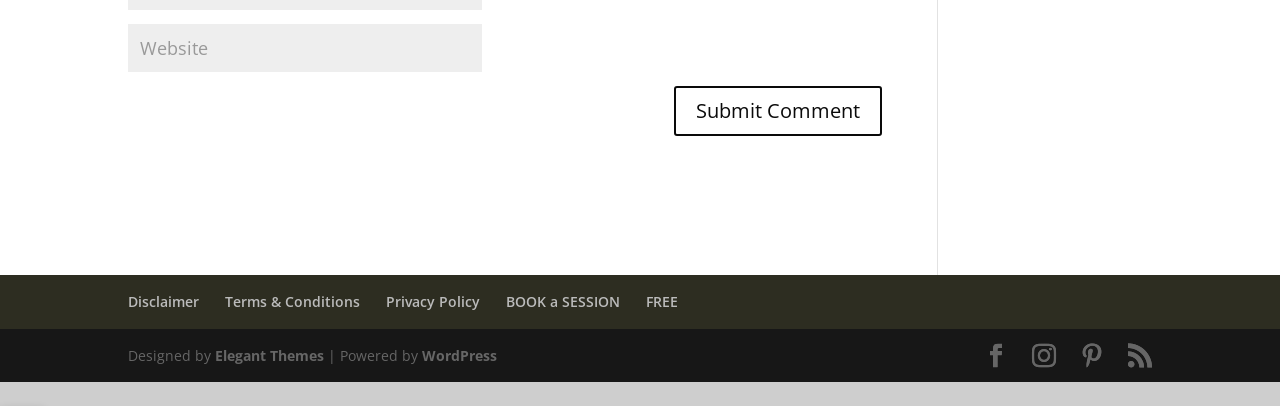Answer the following in one word or a short phrase: 
What is the purpose of the textbox?

Enter comment